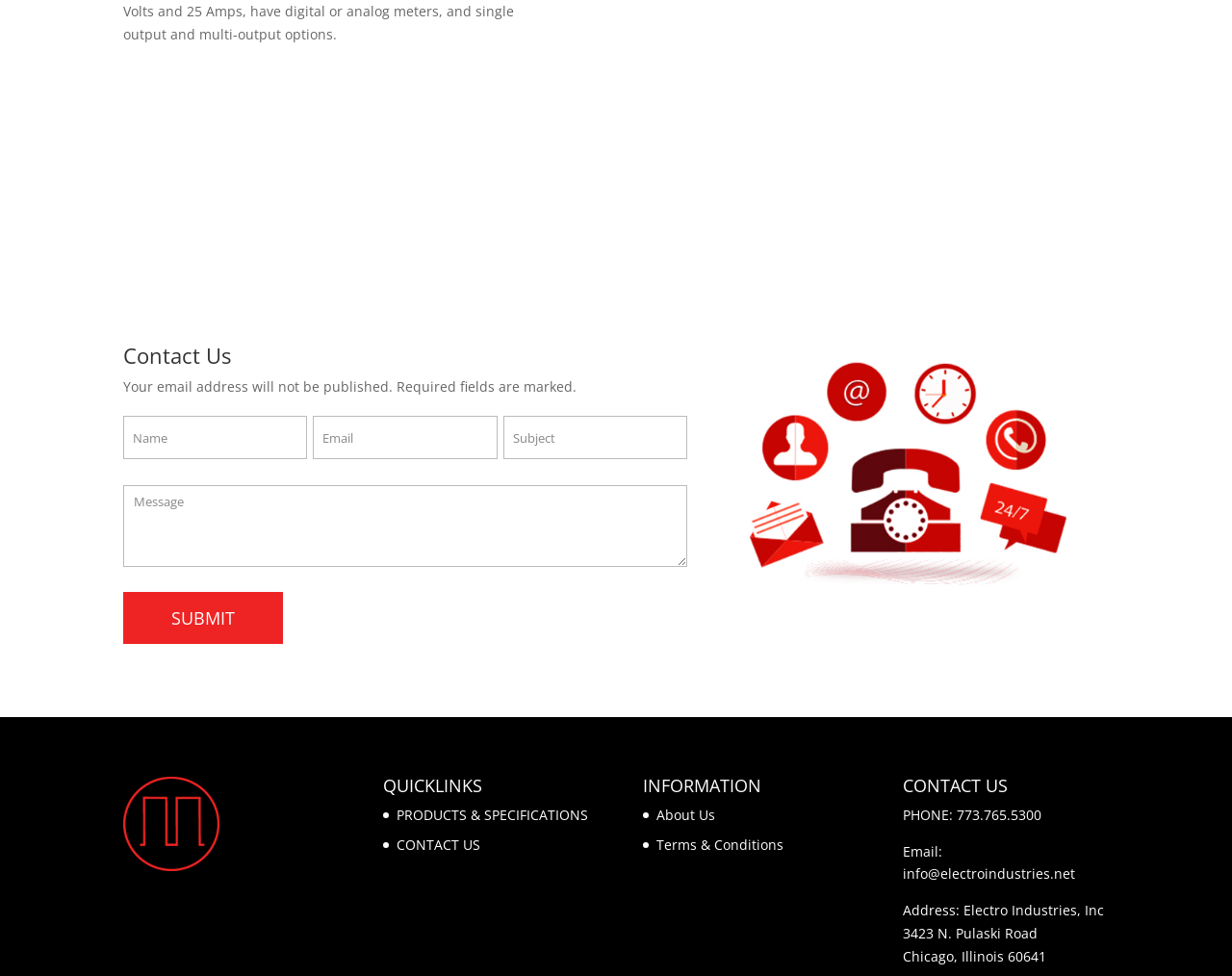Using the image as a reference, answer the following question in as much detail as possible:
What is the address of Electro Industries, Inc?

The address of Electro Industries, Inc is 3423 N. Pulaski Road, Chicago, Illinois 60641, which is provided in the contact information section of the webpage.